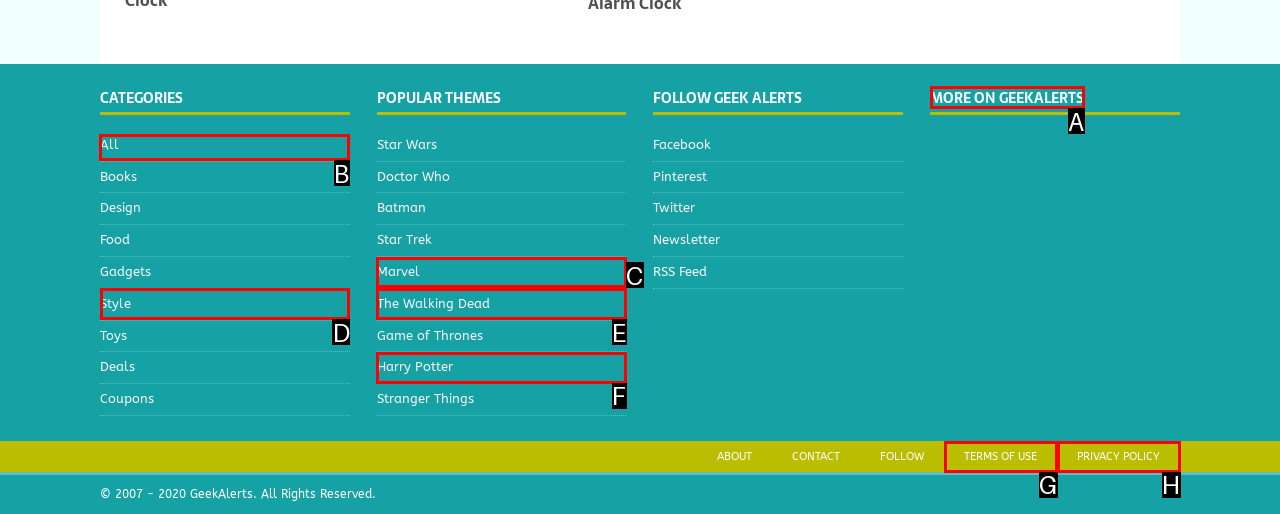Identify the correct HTML element to click to accomplish this task: Browse all categories
Respond with the letter corresponding to the correct choice.

B